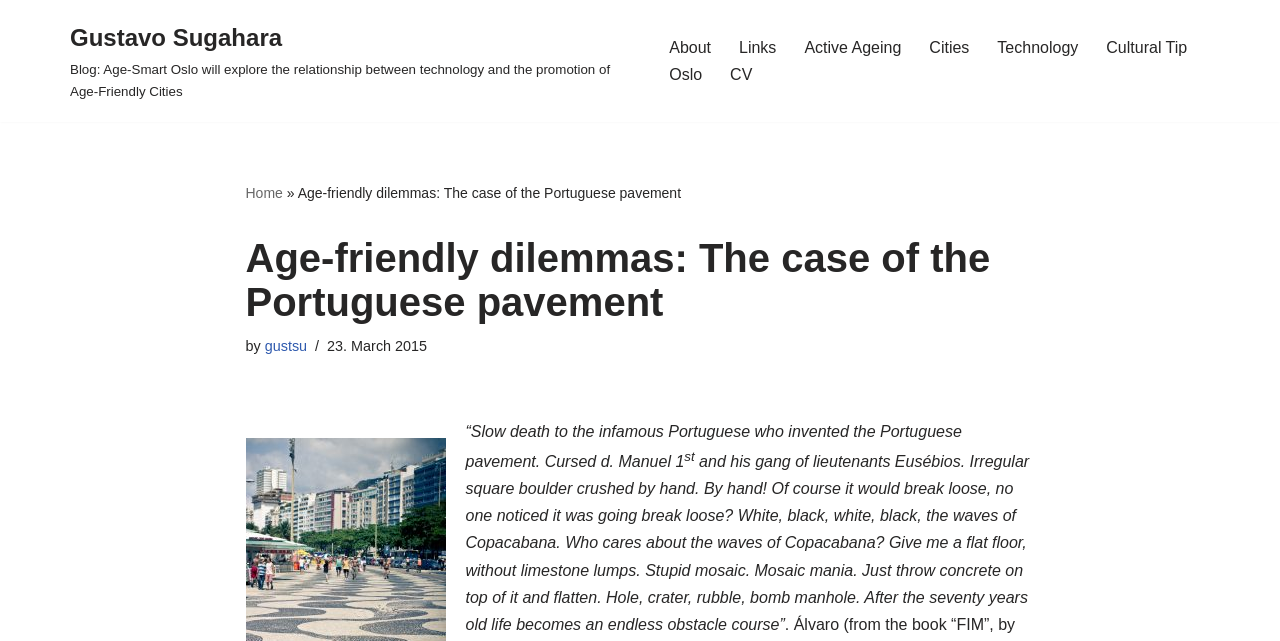Please determine the bounding box coordinates for the element with the description: "Active Ageing".

[0.628, 0.054, 0.704, 0.095]